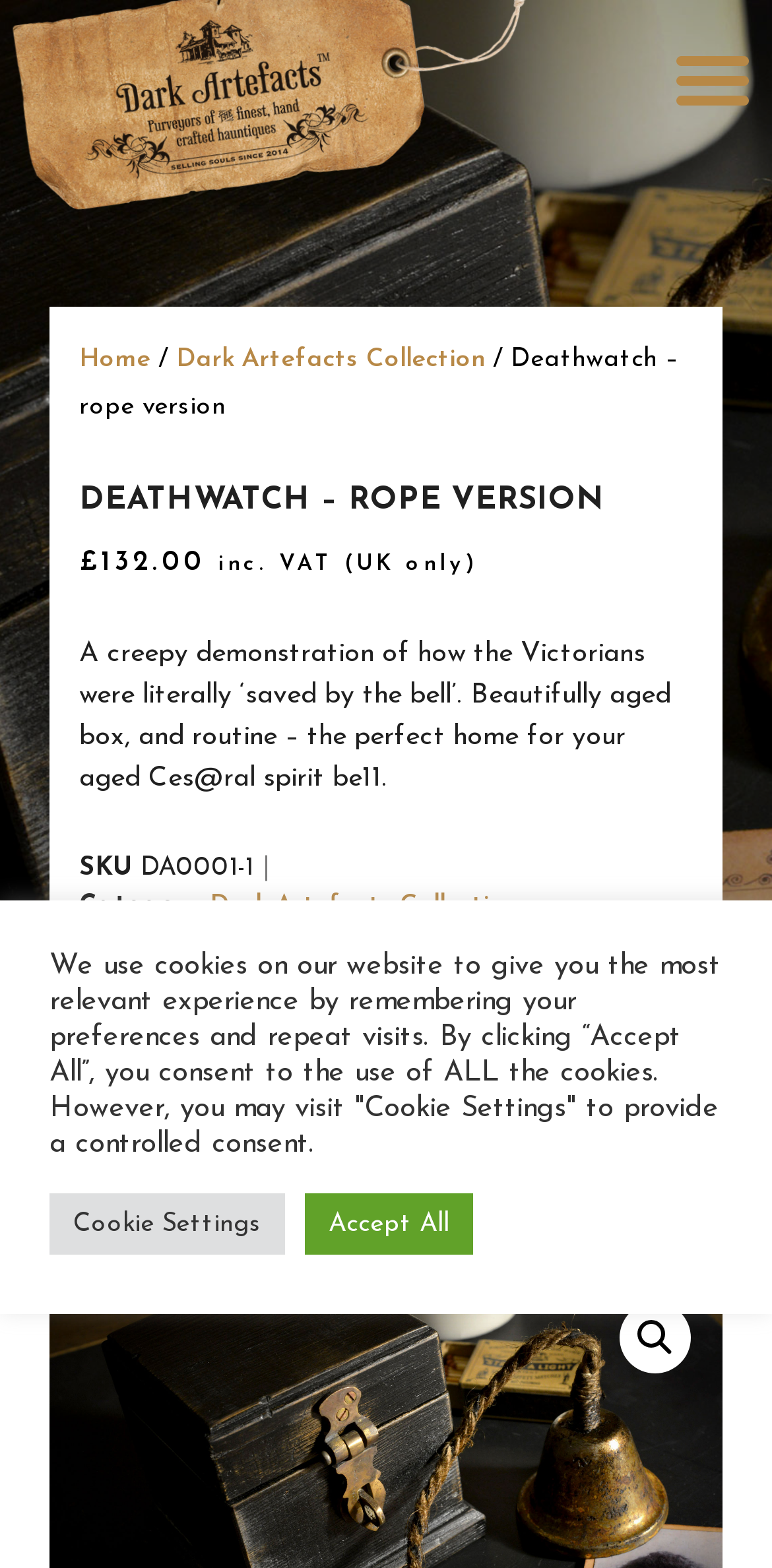Locate the bounding box of the UI element with the following description: "alt="logo erasmus mc"".

None